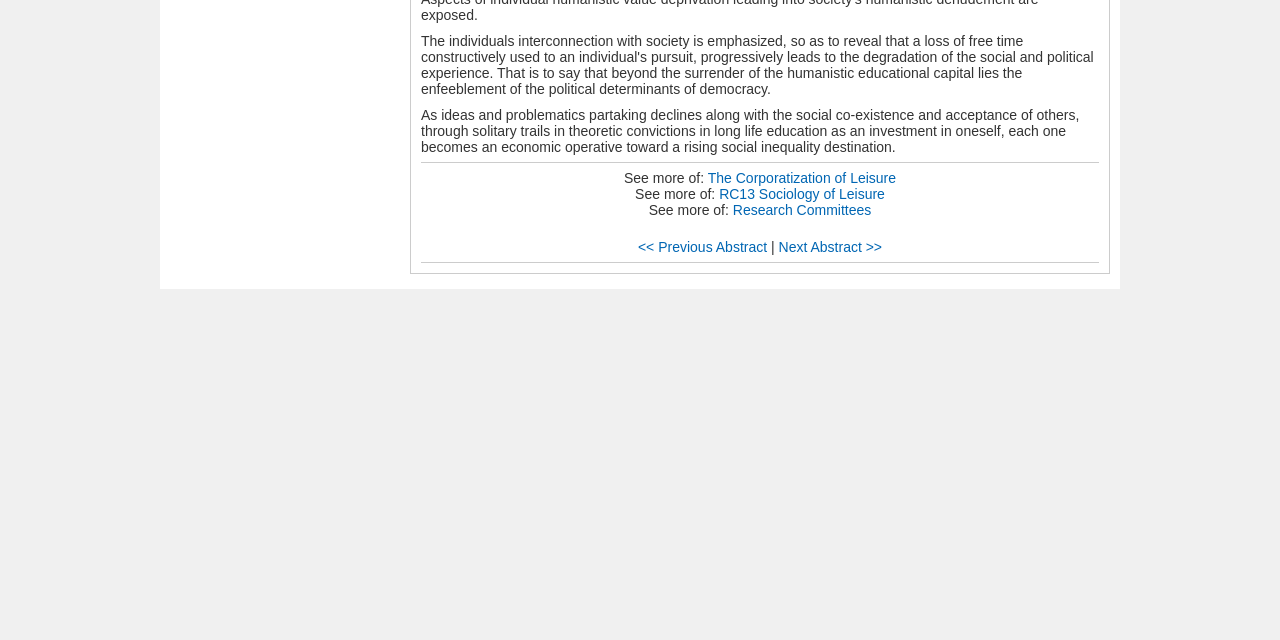Given the element description The Corporatization of Leisure, specify the bounding box coordinates of the corresponding UI element in the format (top-left x, top-left y, bottom-right x, bottom-right y). All values must be between 0 and 1.

[0.553, 0.266, 0.7, 0.291]